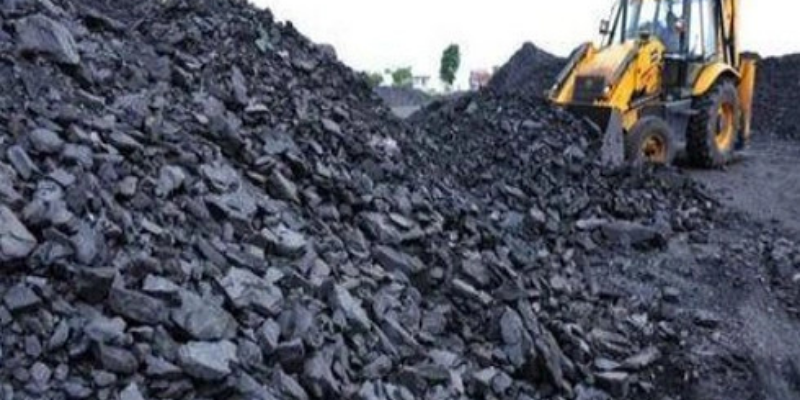What is the material being managed by the backhoe loader?
Please give a detailed and thorough answer to the question, covering all relevant points.

The question asks about the material being managed by the backhoe loader. The caption states that the image depicts a large pile of black metallurgical coke, and the backhoe loader is seen in the foreground, engaged in moving or managing the pile of coke. Therefore, it can be inferred that the material being managed is metallurgical coke.